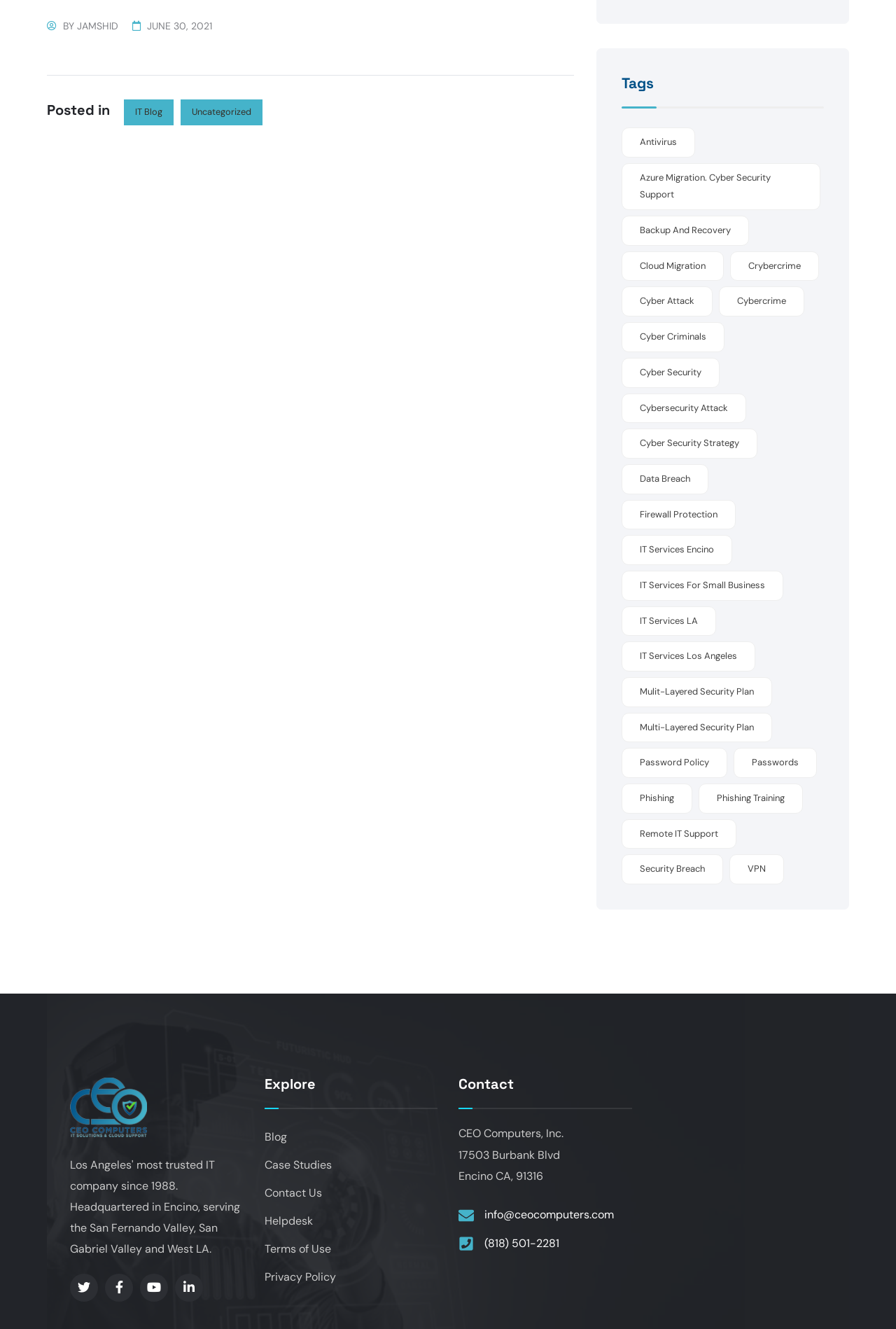Show the bounding box coordinates of the region that should be clicked to follow the instruction: "Contact CEO Computers, Inc.."

[0.512, 0.847, 0.629, 0.858]